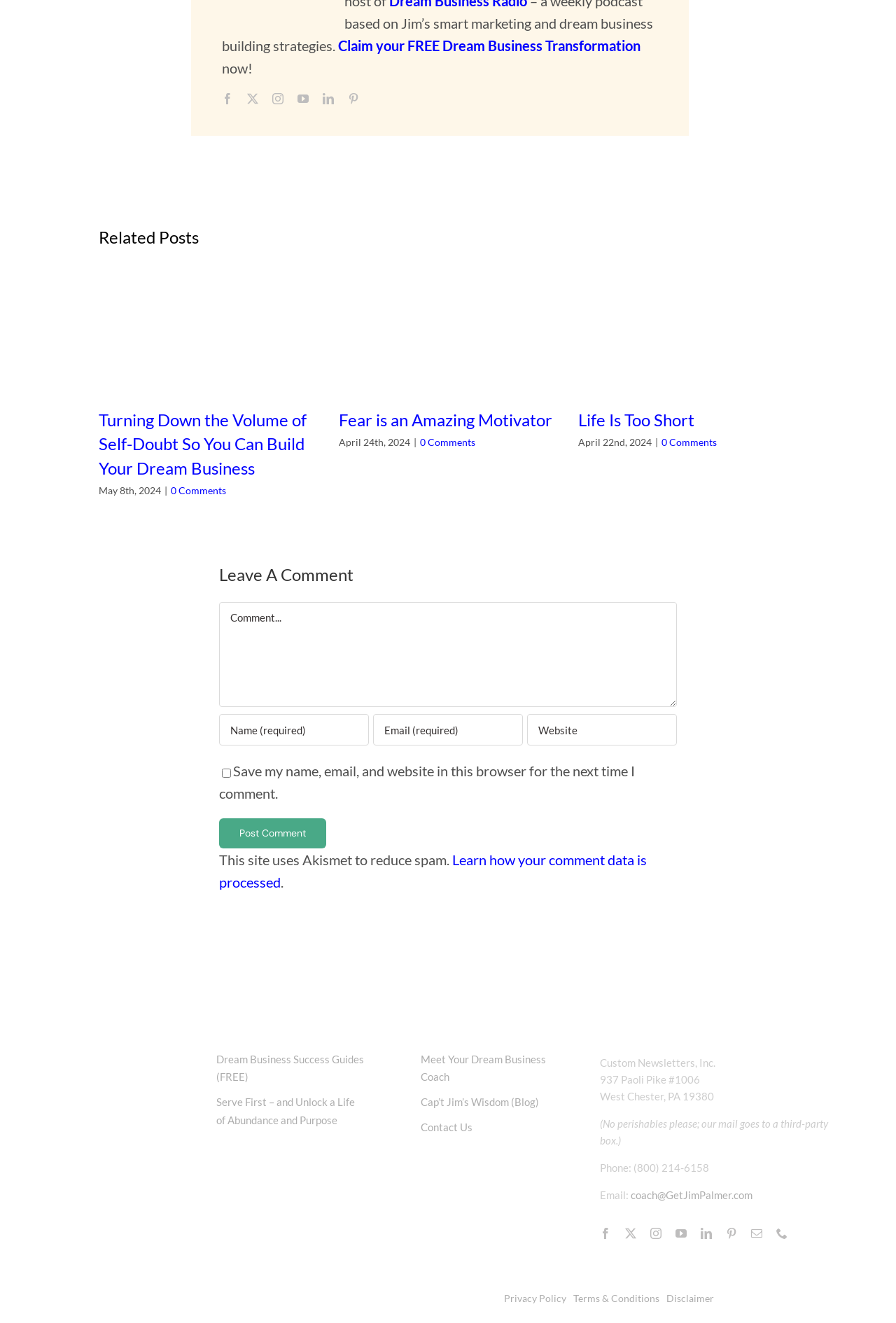Please locate the bounding box coordinates for the element that should be clicked to achieve the following instruction: "Claim your free Dream Business Transformation". Ensure the coordinates are given as four float numbers between 0 and 1, i.e., [left, top, right, bottom].

[0.377, 0.028, 0.715, 0.041]